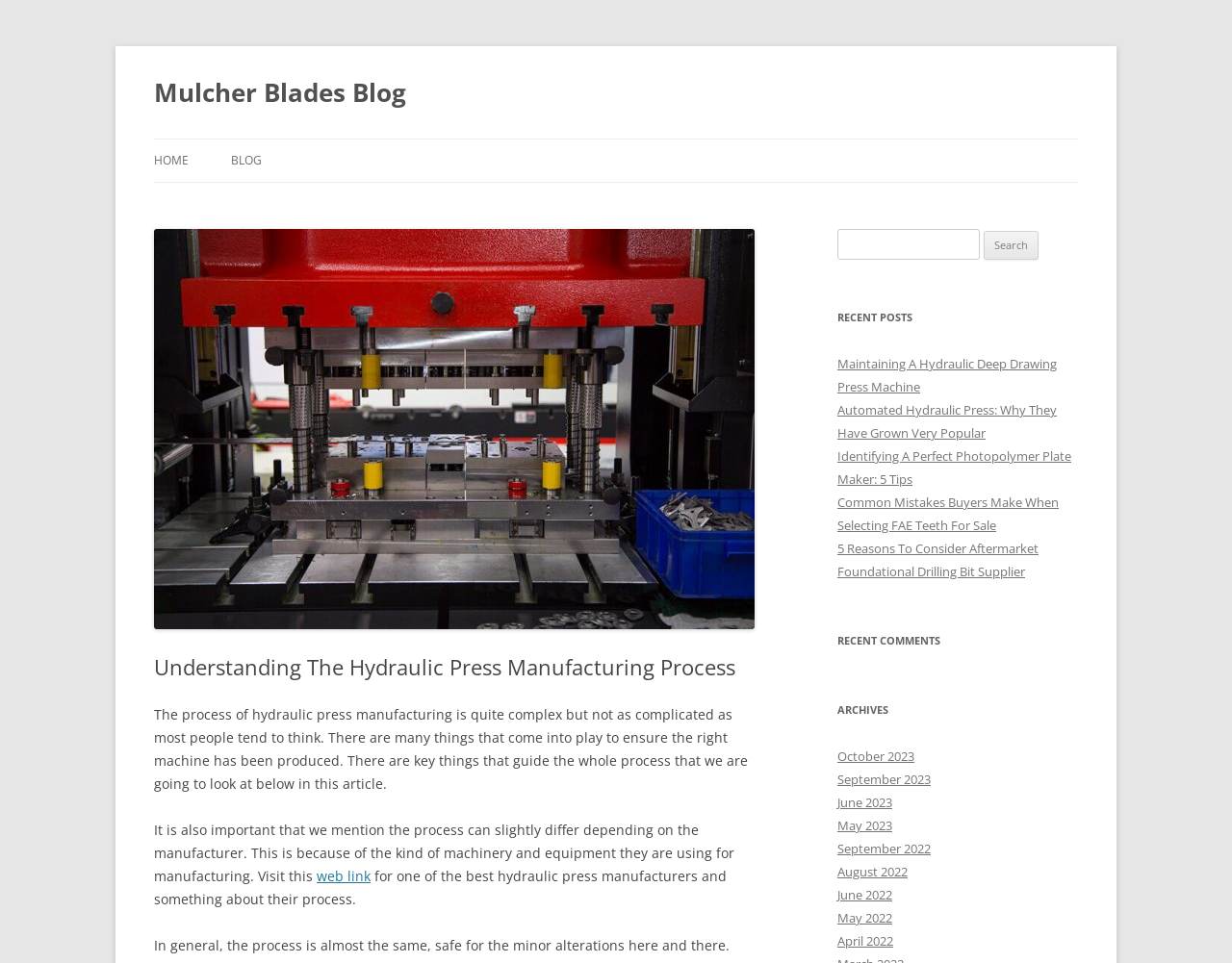What is the topic of the current article?
Please utilize the information in the image to give a detailed response to the question.

I found the answer by reading the heading element with the text 'Understanding The Hydraulic Press Manufacturing Process' which is the main topic of the current article.